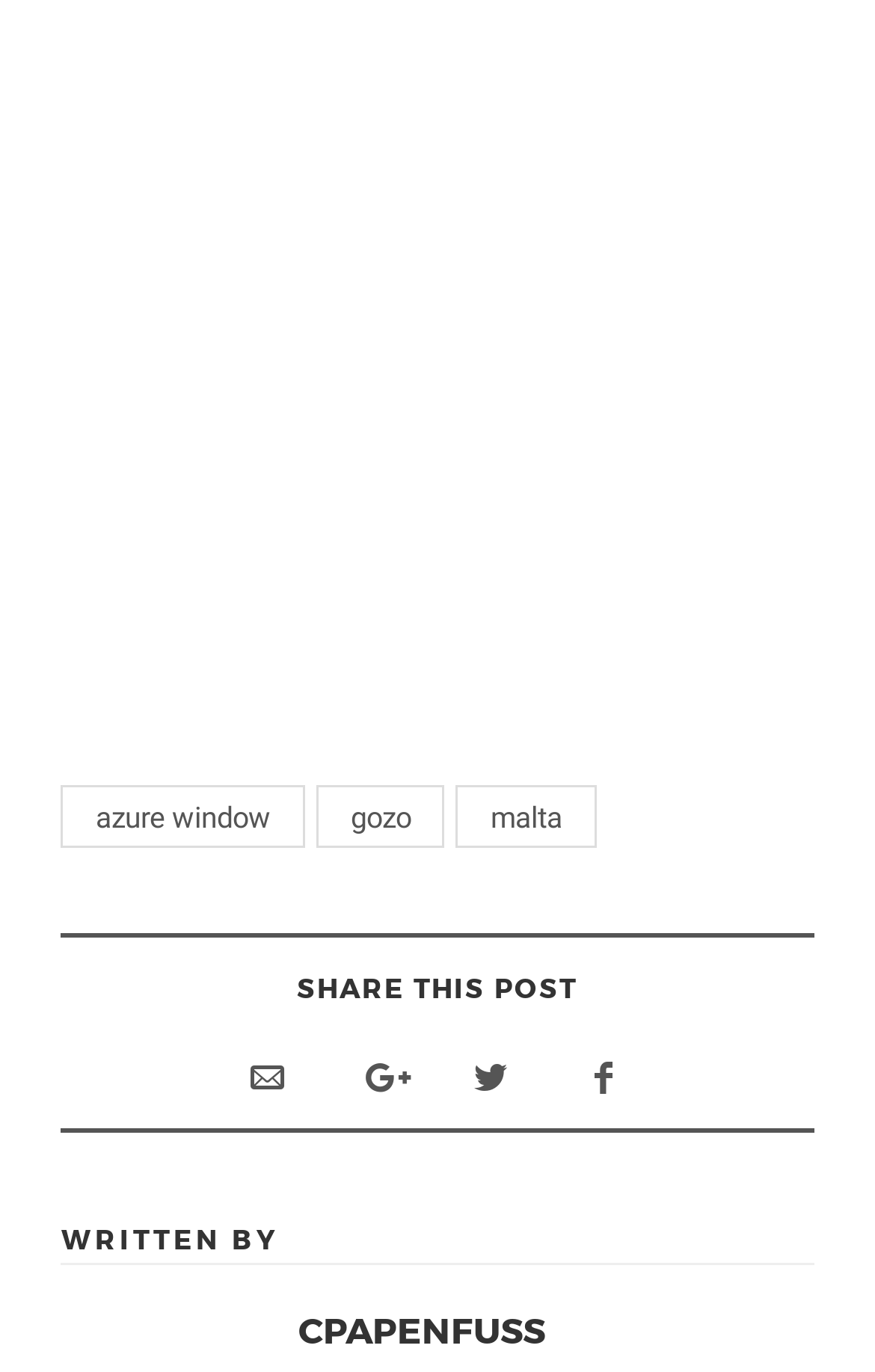What is the text of the second heading?
Observe the image and answer the question with a one-word or short phrase response.

SHARE THIS POST